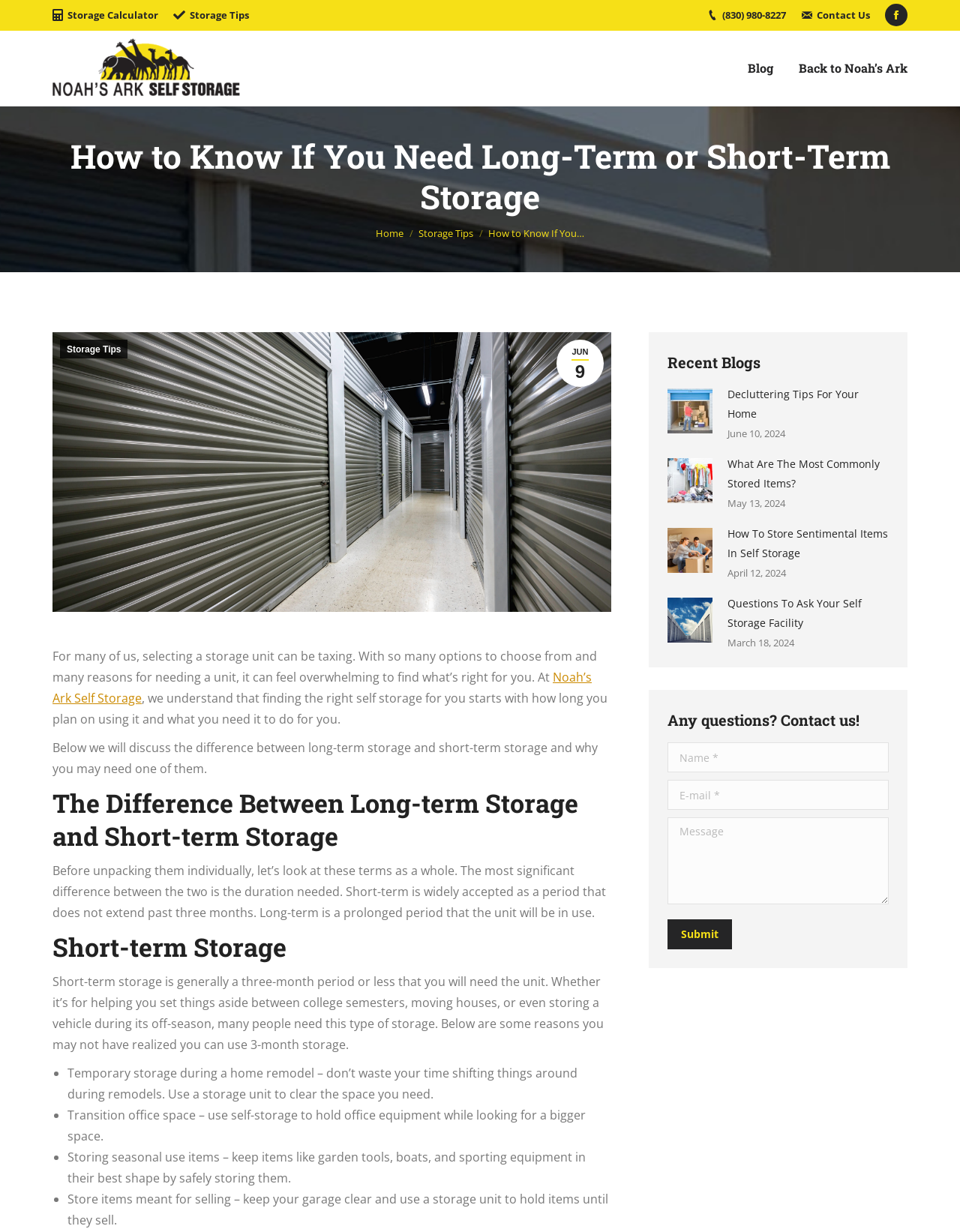What is the text of the webpage's headline?

How to Know If You Need Long-Term or Short-Term Storage